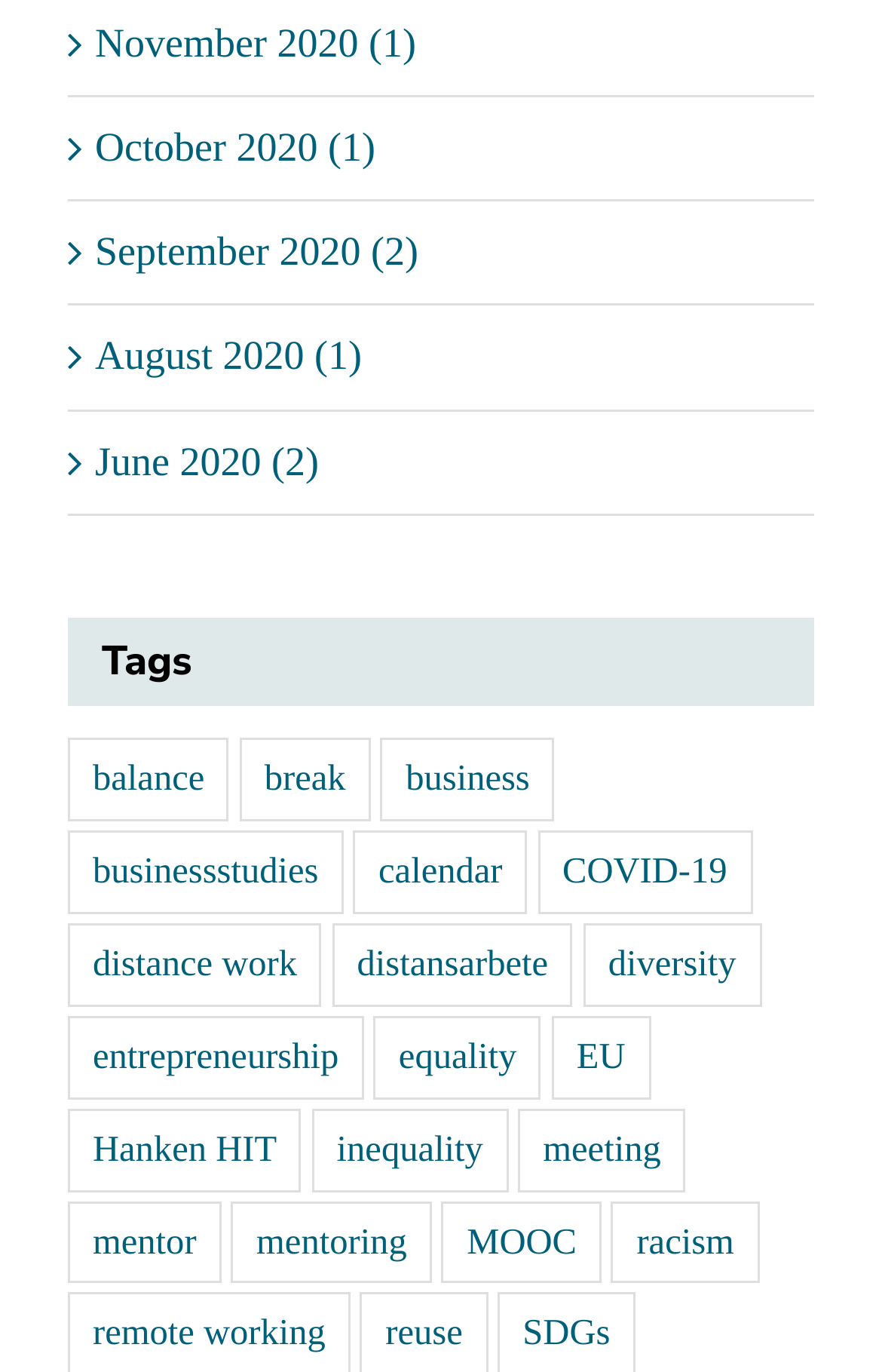Pinpoint the bounding box coordinates of the clickable element to carry out the following instruction: "Explore business-related topics."

[0.432, 0.538, 0.629, 0.599]